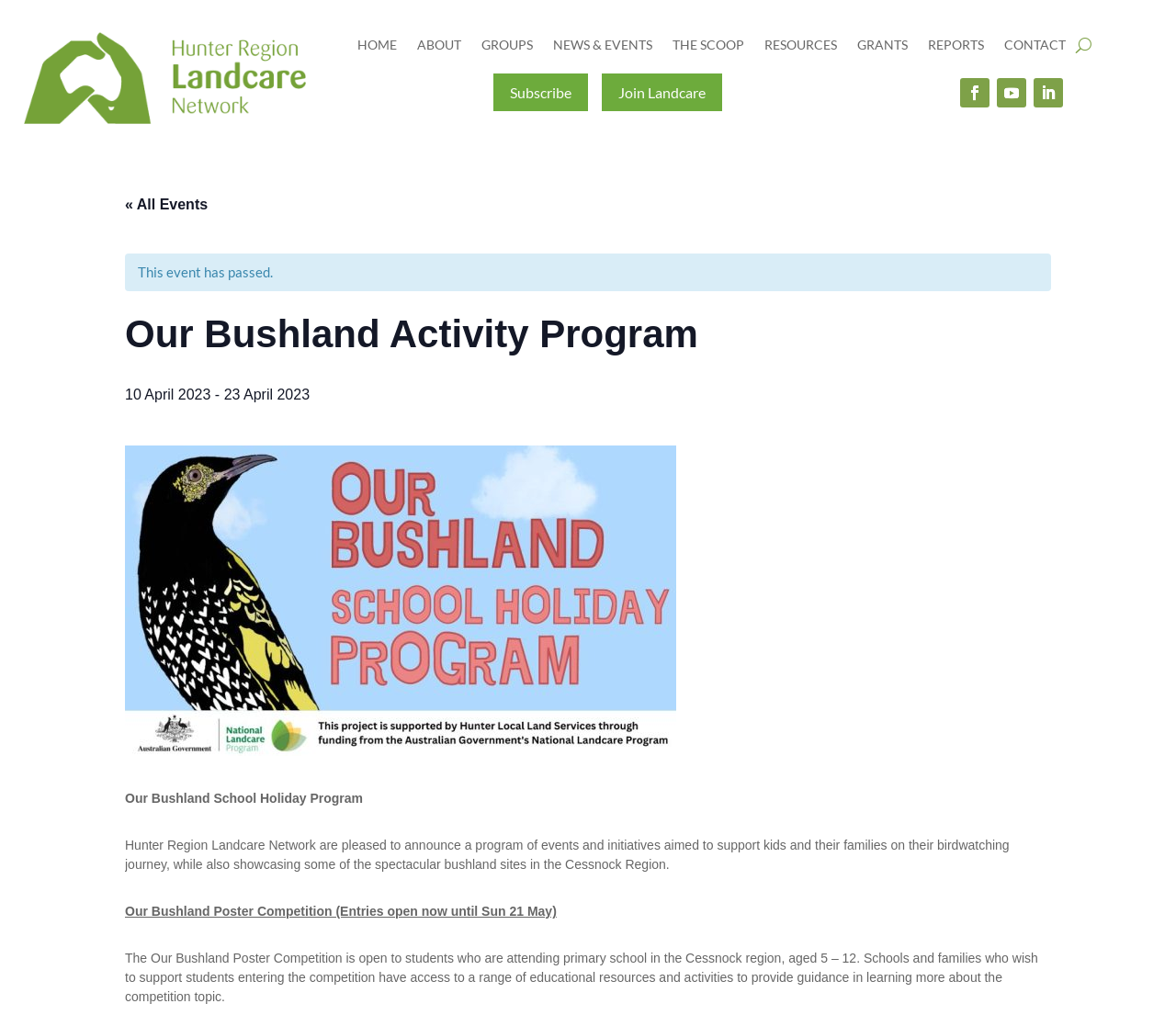Locate the bounding box coordinates of the clickable area to execute the instruction: "Book a meeting". Provide the coordinates as four float numbers between 0 and 1, represented as [left, top, right, bottom].

None